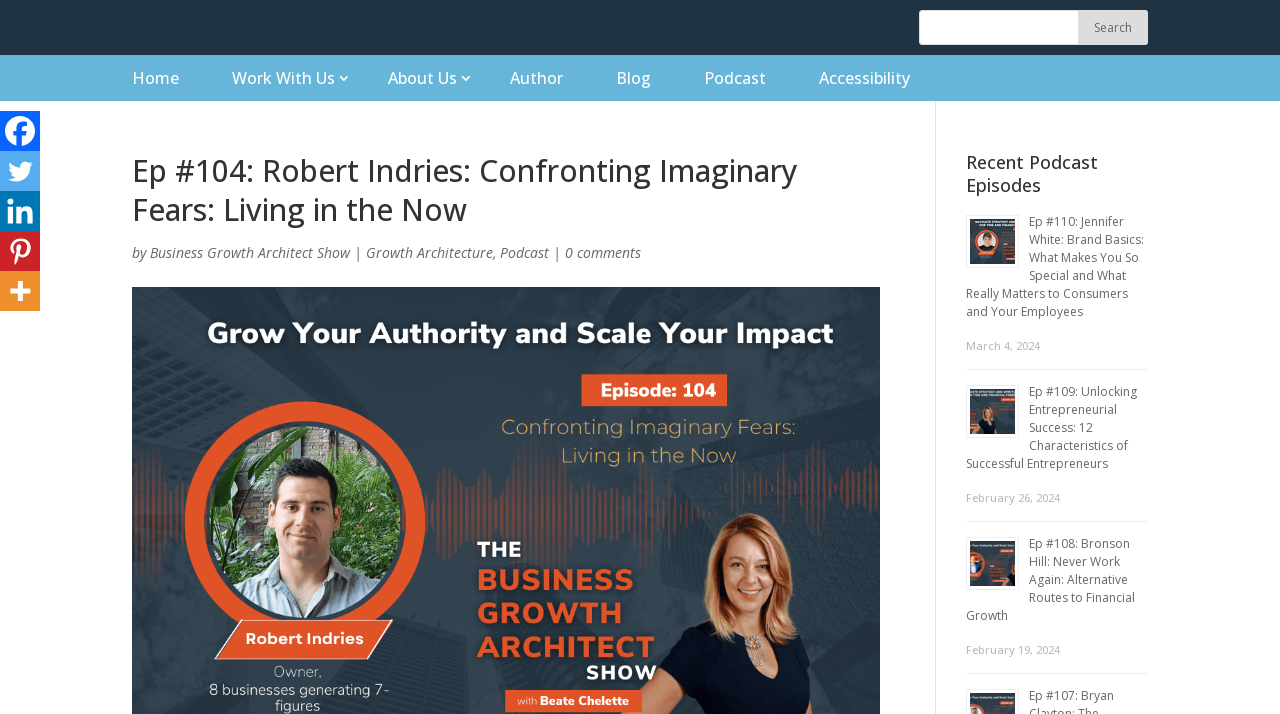What is the date of the Ep #110 podcast episode?
Using the visual information from the image, give a one-word or short-phrase answer.

March 4, 2024